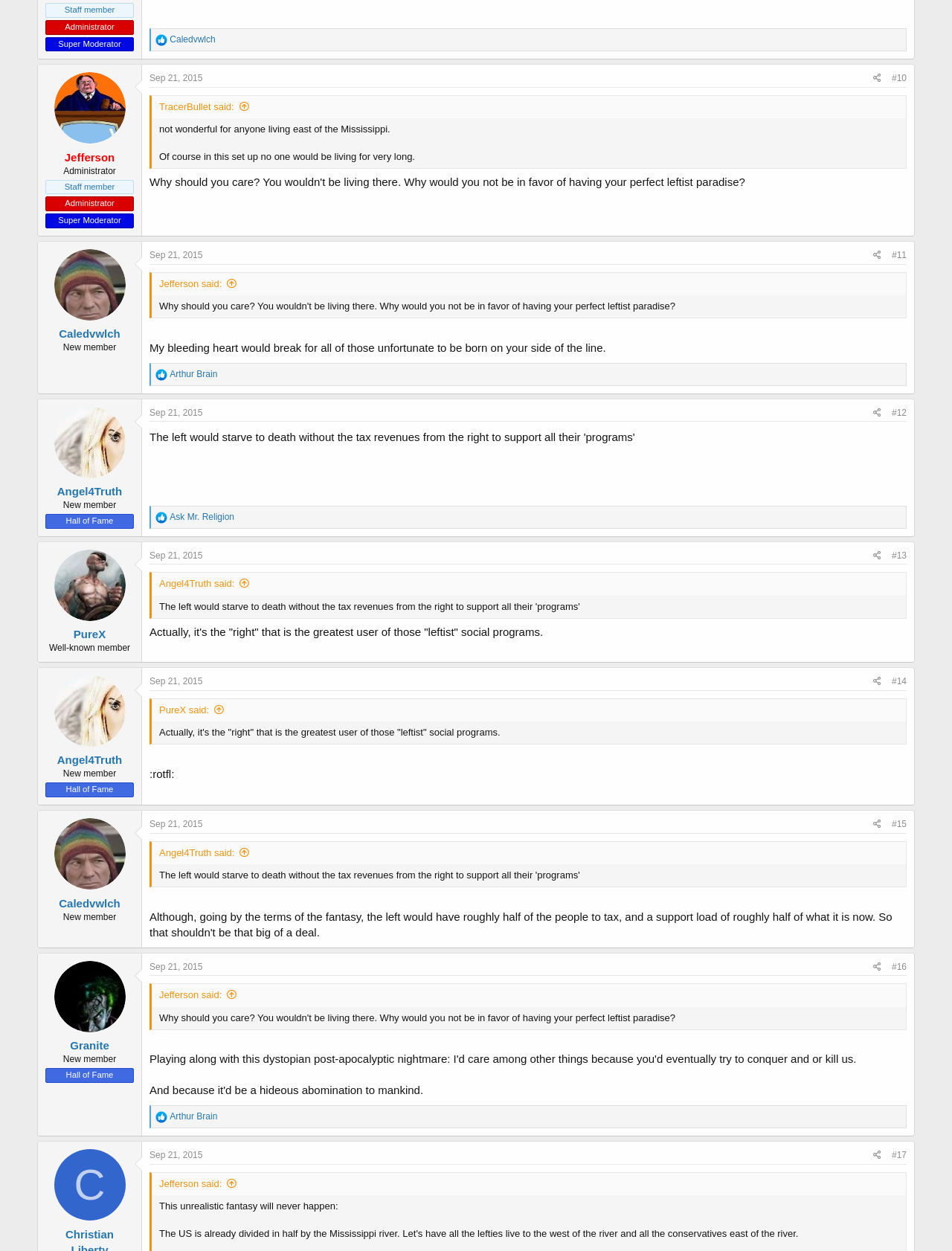Bounding box coordinates are specified in the format (top-left x, top-left y, bottom-right x, bottom-right y). All values are floating point numbers bounded between 0 and 1. Please provide the bounding box coordinate of the region this sentence describes: Sep 21, 2015

[0.157, 0.655, 0.213, 0.663]